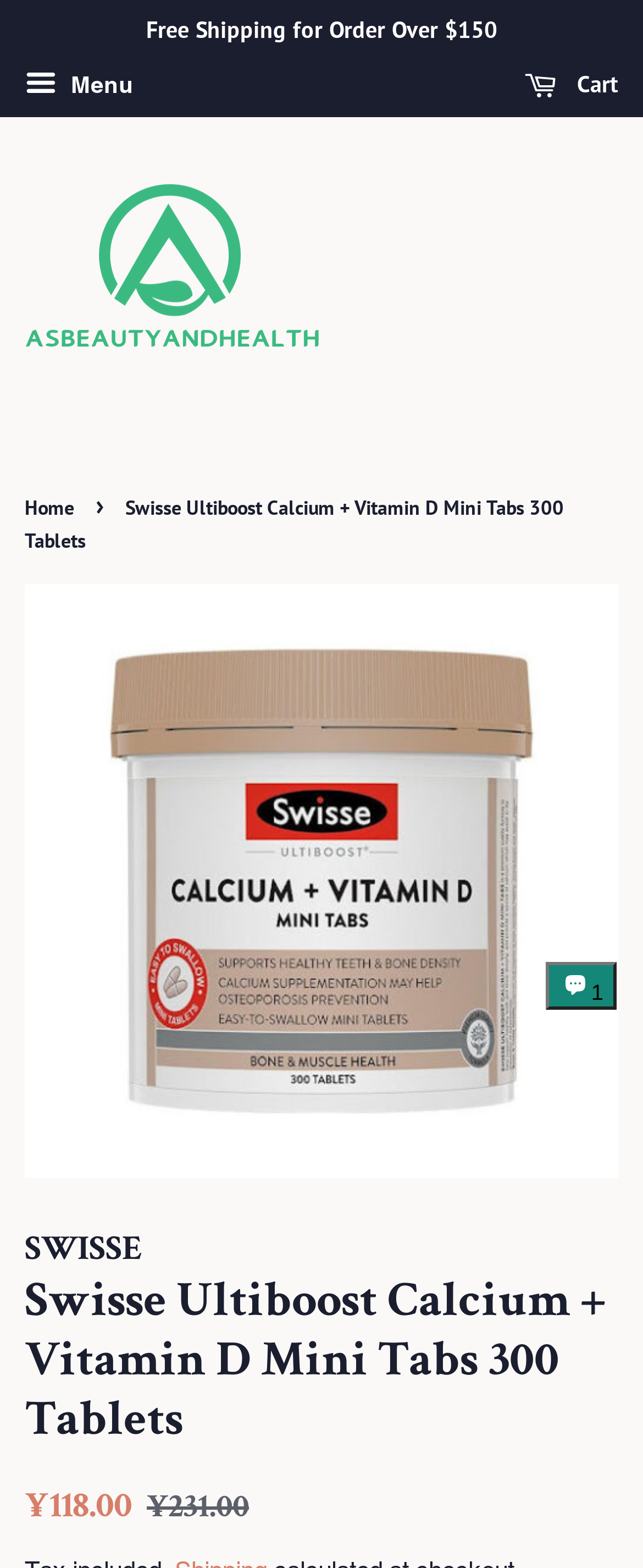Provide a thorough description of the webpage you see.

The webpage is about Swisse Ultiboost Calcium + Vitamin D Mini Tabs 300 Tablets, a premium quality formula to support healthy teeth and bone density. 

At the top, there is a navigation menu with a "Menu" button on the left and a "Cart" link on the right. Below the navigation menu, there is a link to "AS Beauty & Health" with an accompanying image. 

To the right of the "AS Beauty & Health" link, there is a breadcrumbs navigation section with a "Home" link. Below the breadcrumbs, there is a large image of the product, Swisse Ultiboost Calcium + Vitamin D Mini Tabs 300 Tablets. 

Above the product image, there is a heading with the product name, and below the image, there is a section with the product information, including the brand name "SWISSE" and the prices. The regular price is ¥118.00, and the sale price is ¥231.00, which is crossed out. 

At the bottom right of the page, there is a chat window with a "Chat window" button and an image. The chat window is from Shopify online store chat.